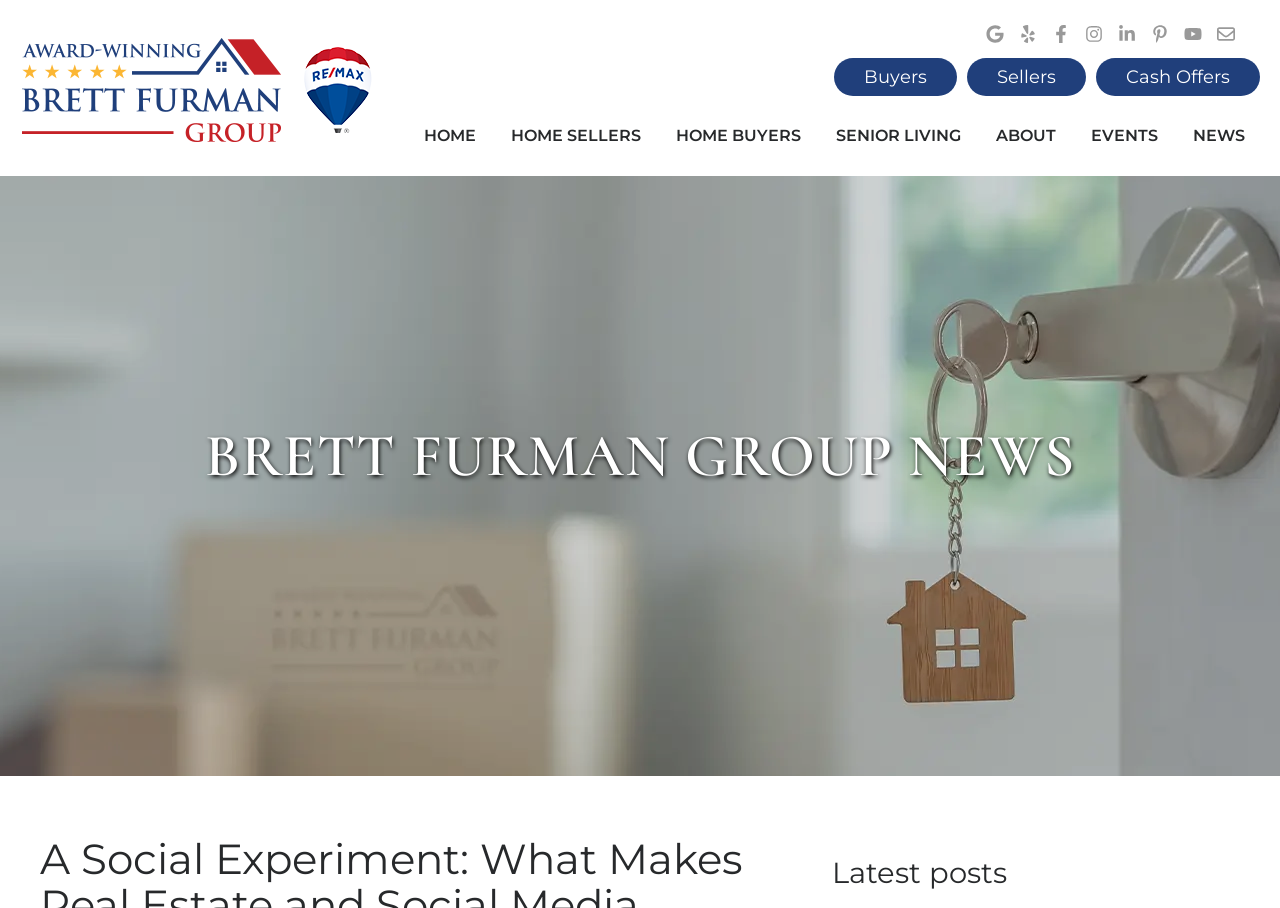What is the name of the real estate group?
Give a single word or phrase as your answer by examining the image.

Brett Furman Group